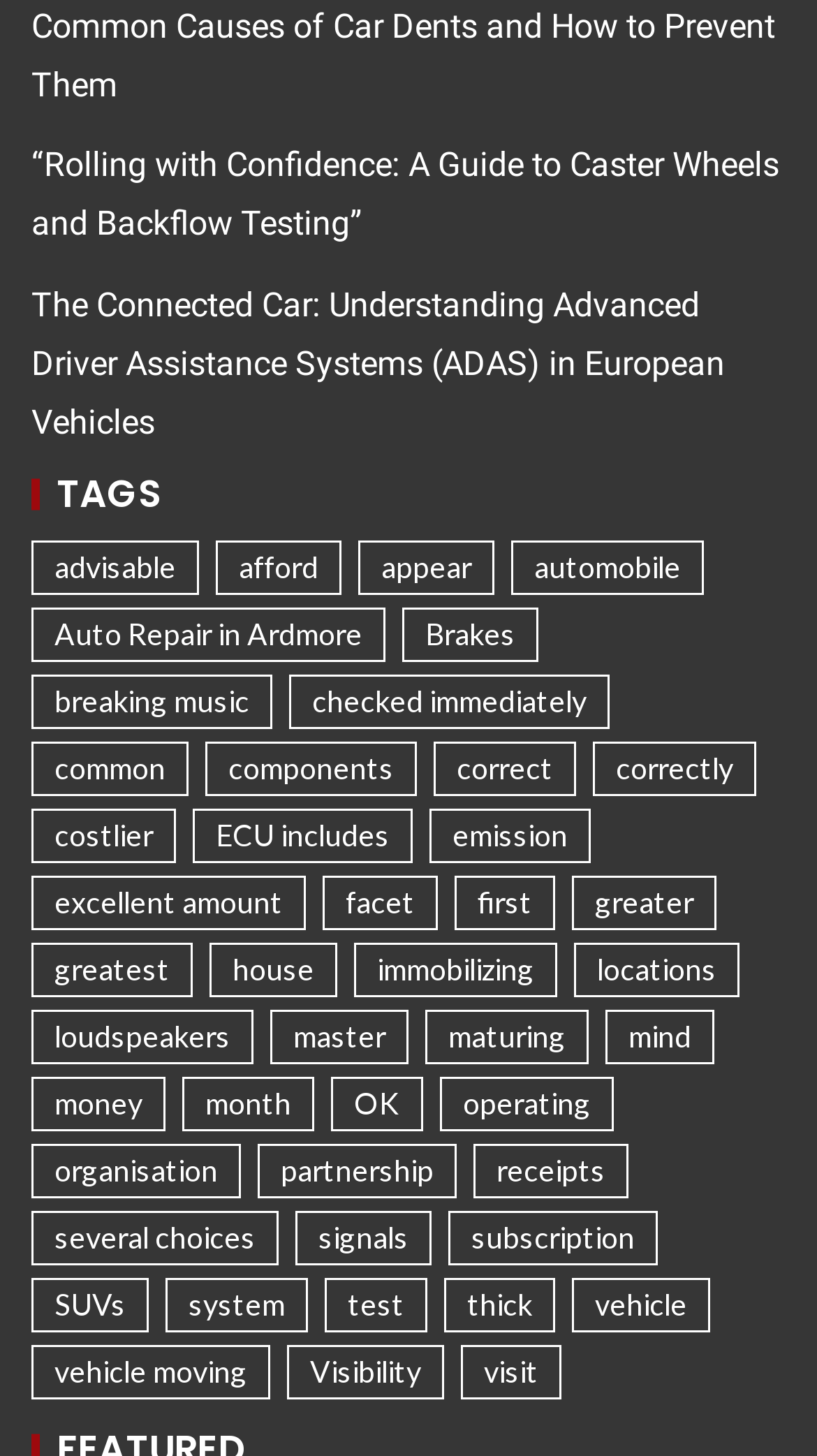Locate the bounding box coordinates of the element you need to click to accomplish the task described by this instruction: "Learn about caster wheels and backflow testing".

[0.038, 0.1, 0.954, 0.168]